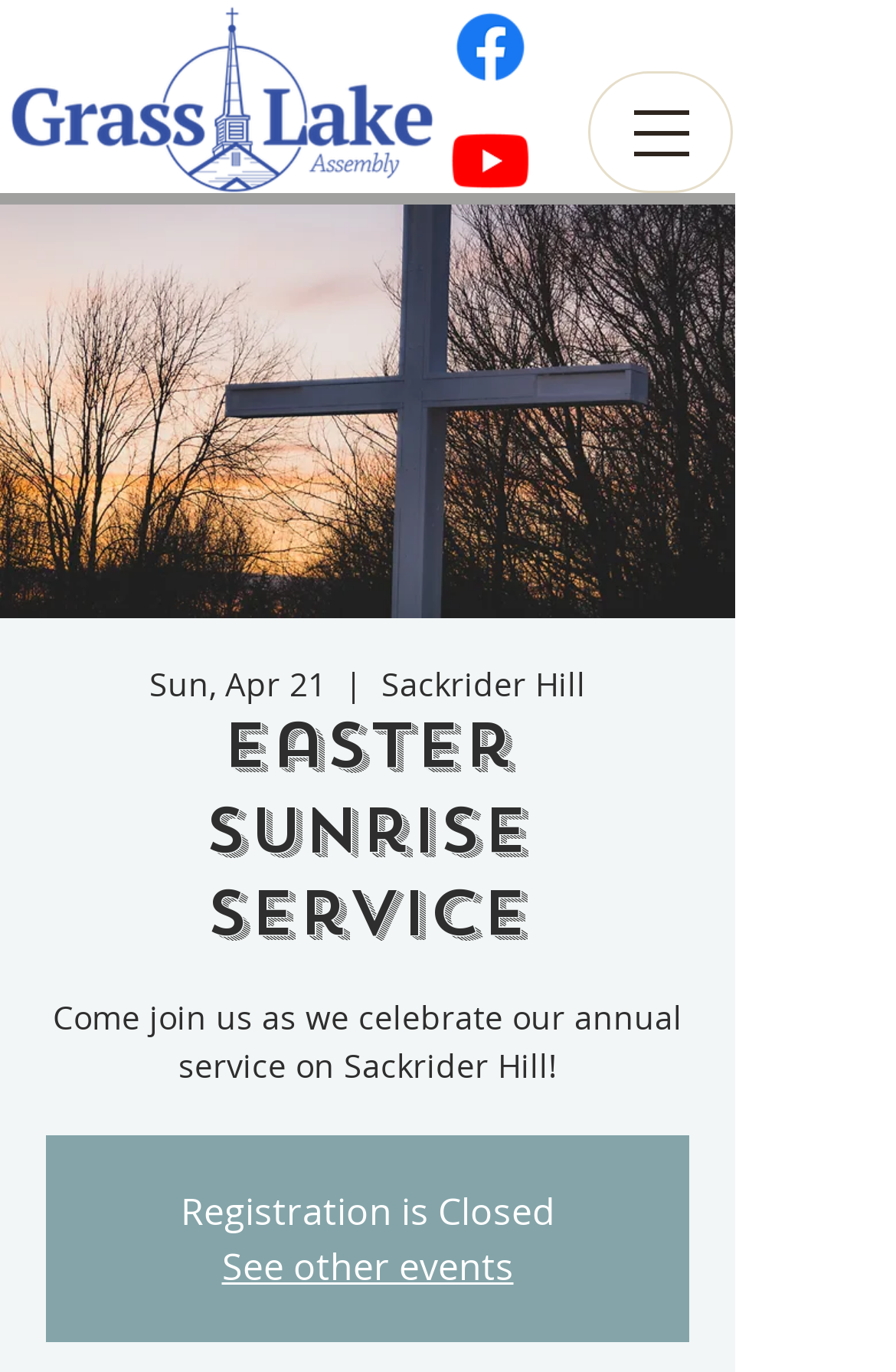Using the details in the image, give a detailed response to the question below:
What is the date of the Easter Sunrise Service?

I found the date of the Easter Sunrise Service by looking at the static text element that says 'Sun, Apr 21' which is located below the image of 'Easter Sunrise Service' and above the text 'Come join us as we celebrate our annual service on Sackrider Hill!'.